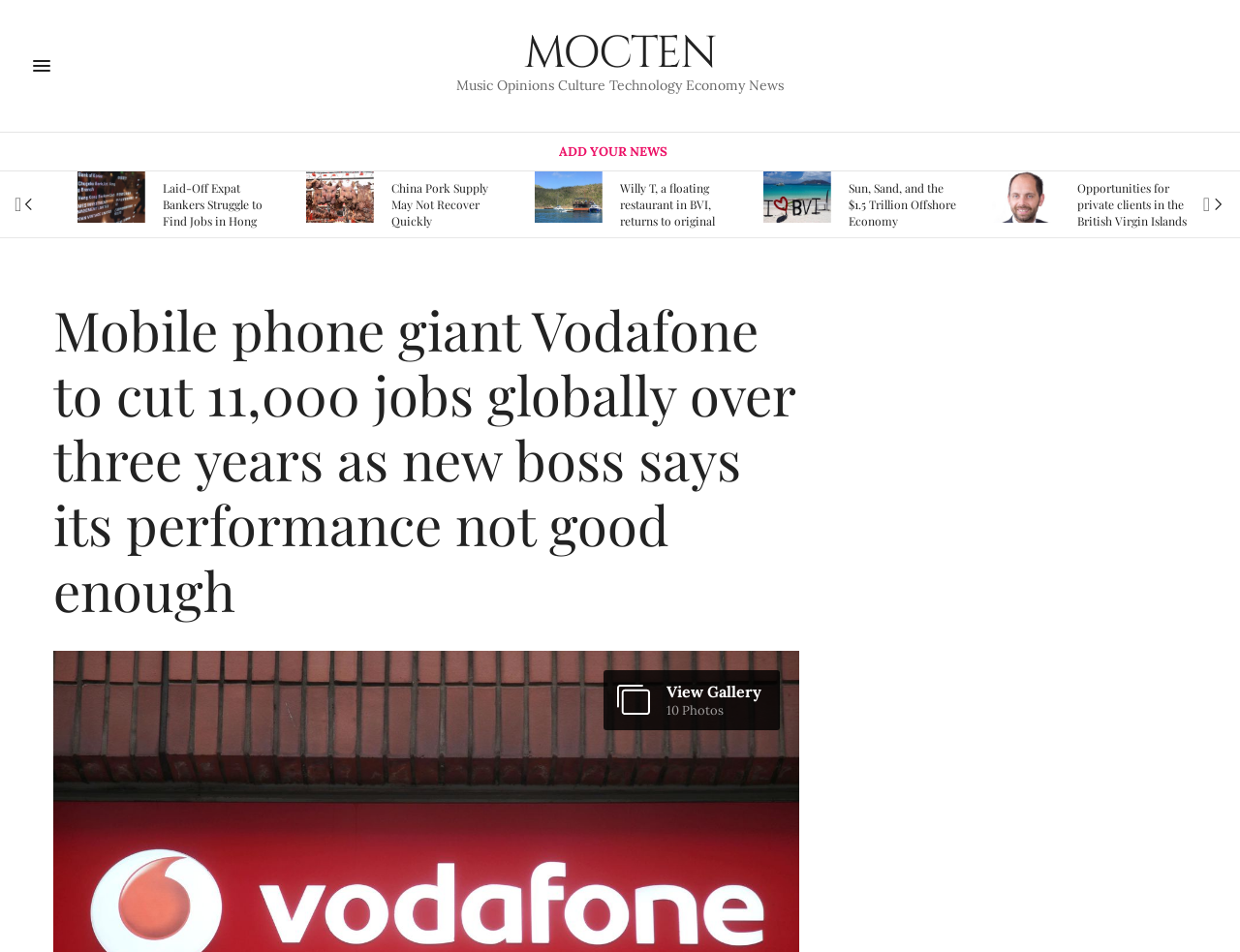What is the icon on the button at the top-right corner?
Please provide a single word or phrase as your answer based on the screenshot.

